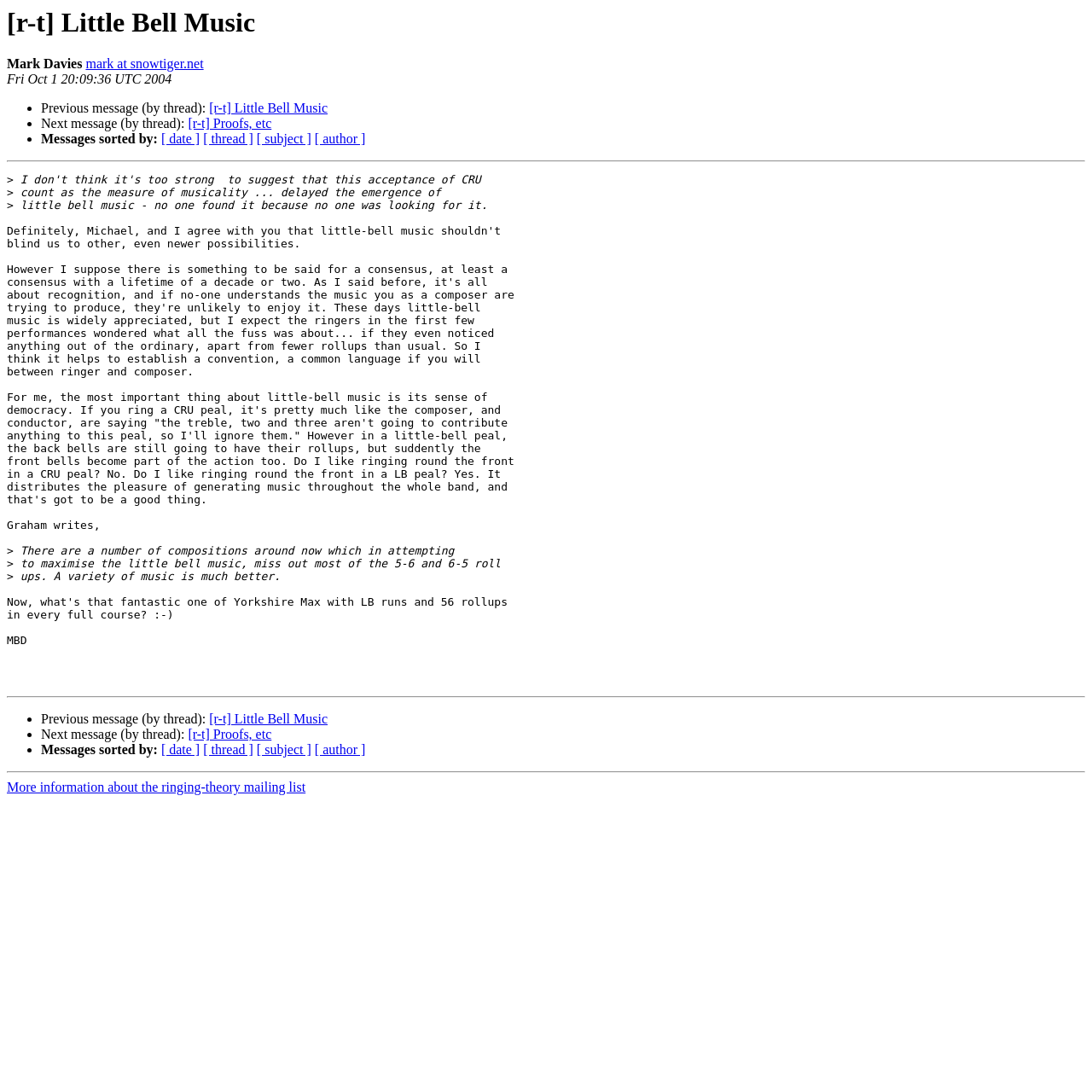Specify the bounding box coordinates of the region I need to click to perform the following instruction: "View next message in thread". The coordinates must be four float numbers in the range of 0 to 1, i.e., [left, top, right, bottom].

[0.172, 0.107, 0.249, 0.12]